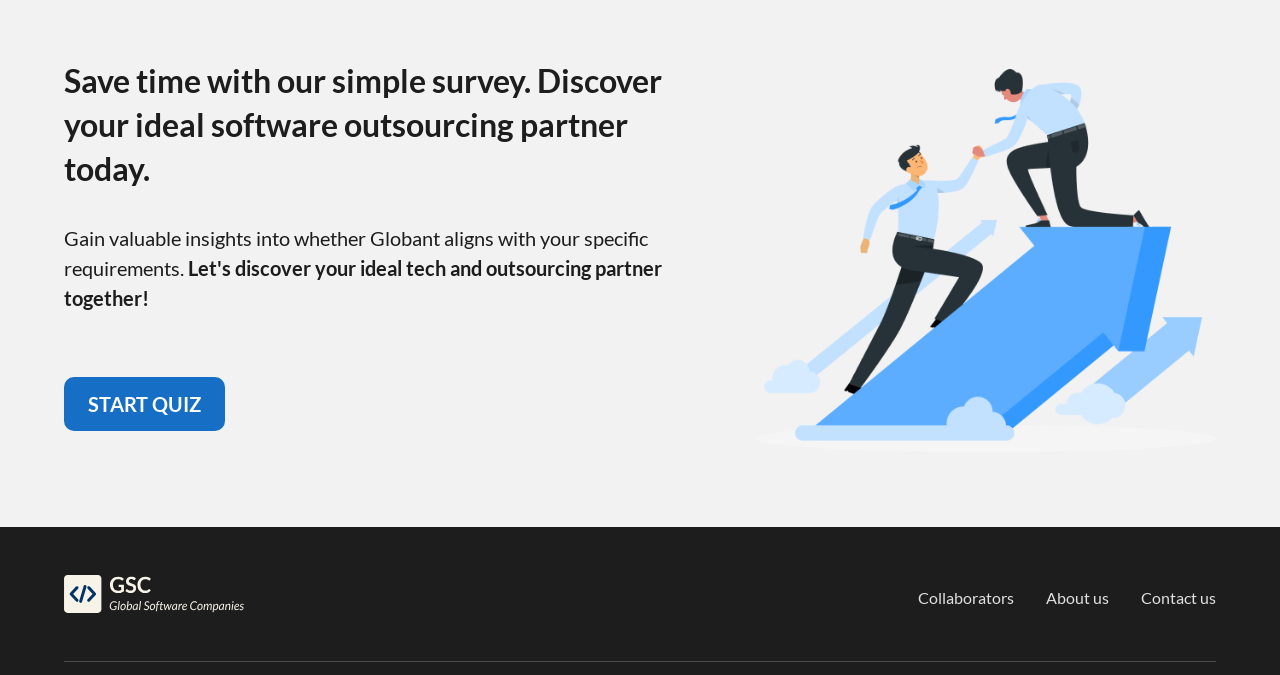What is the main action encouraged on this webpage?
Answer the question in a detailed and comprehensive manner.

The main action encouraged on this webpage is to start a quiz, which is indicated by the prominent 'START QUIZ' link button located below the heading and above the image.